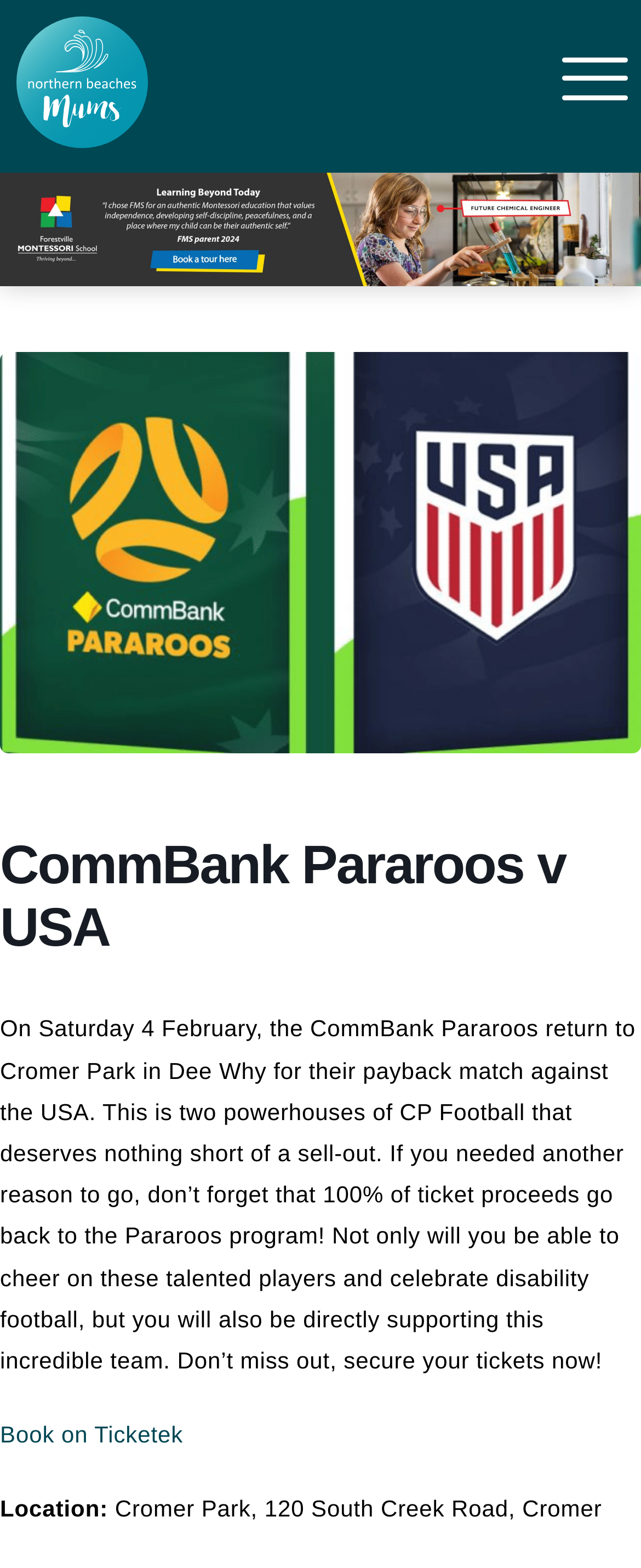What is the date of the CommBank Pararoos match?
Refer to the image and respond with a one-word or short-phrase answer.

Saturday 4 February